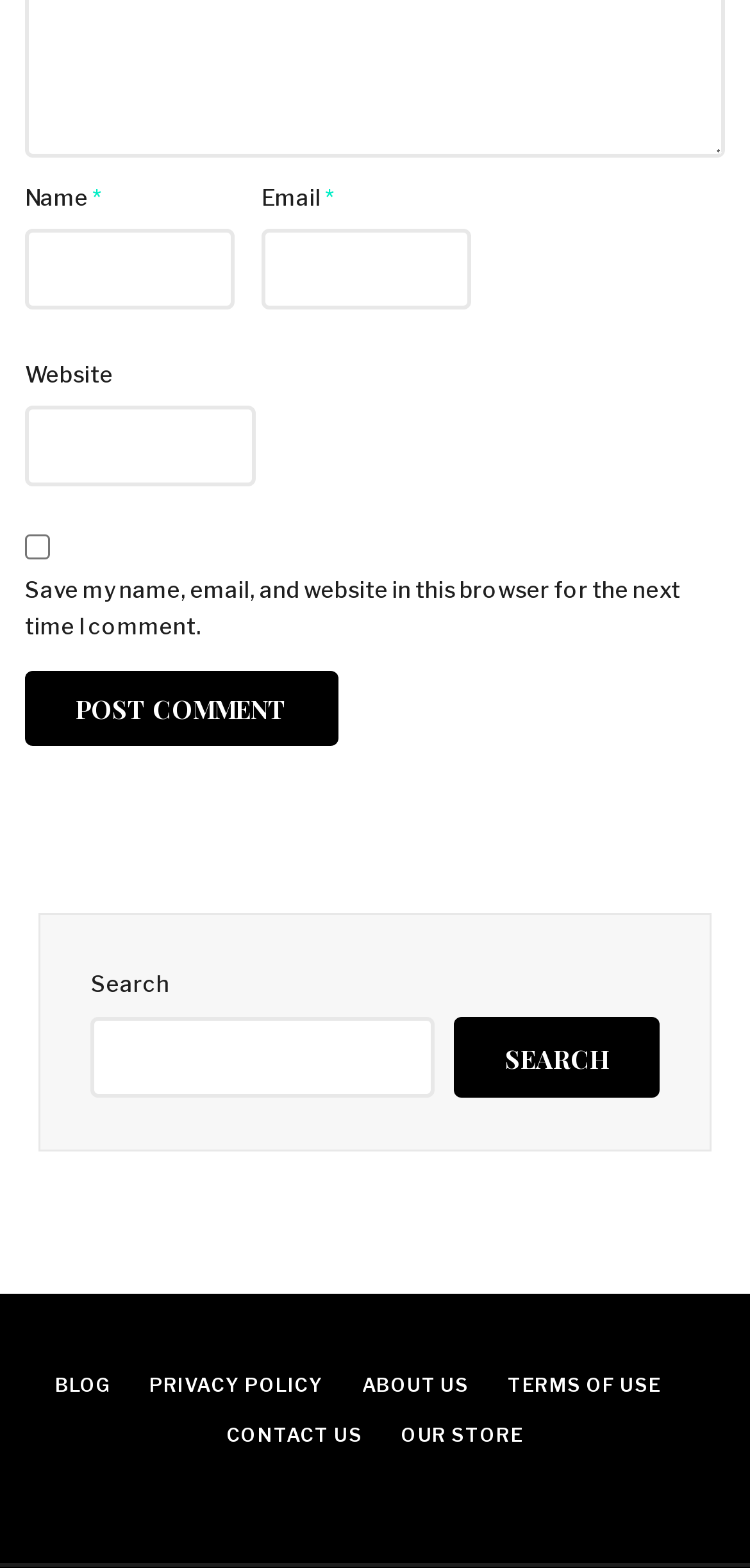Extract the bounding box coordinates for the UI element described as: "parent_node: SEARCH name="s"".

[0.121, 0.649, 0.58, 0.7]